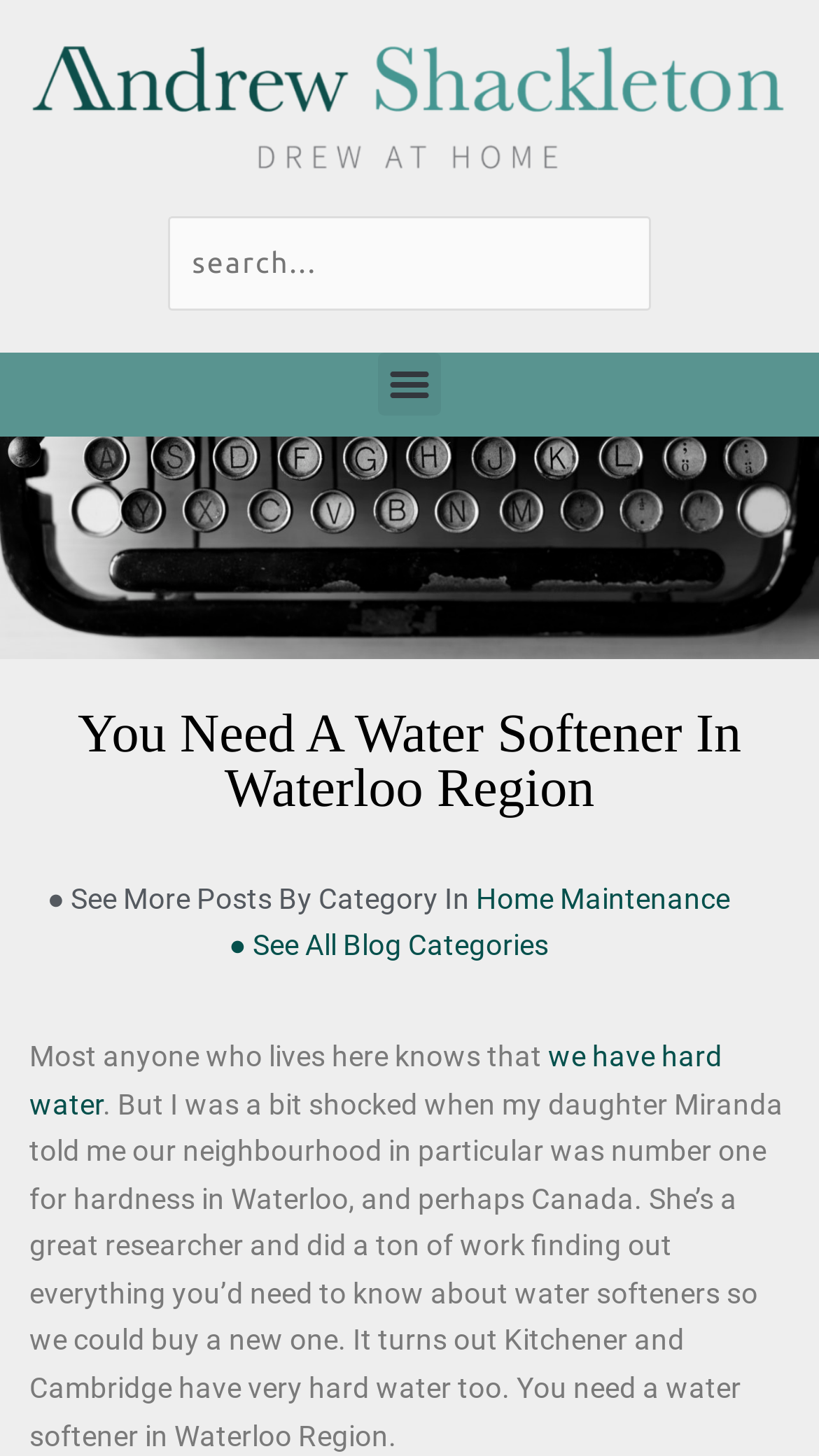What is the category of the blog post?
Could you answer the question in a detailed manner, providing as much information as possible?

The blog post is categorized under 'Home Maintenance' as indicated by the link 'Home Maintenance' located below the main heading.